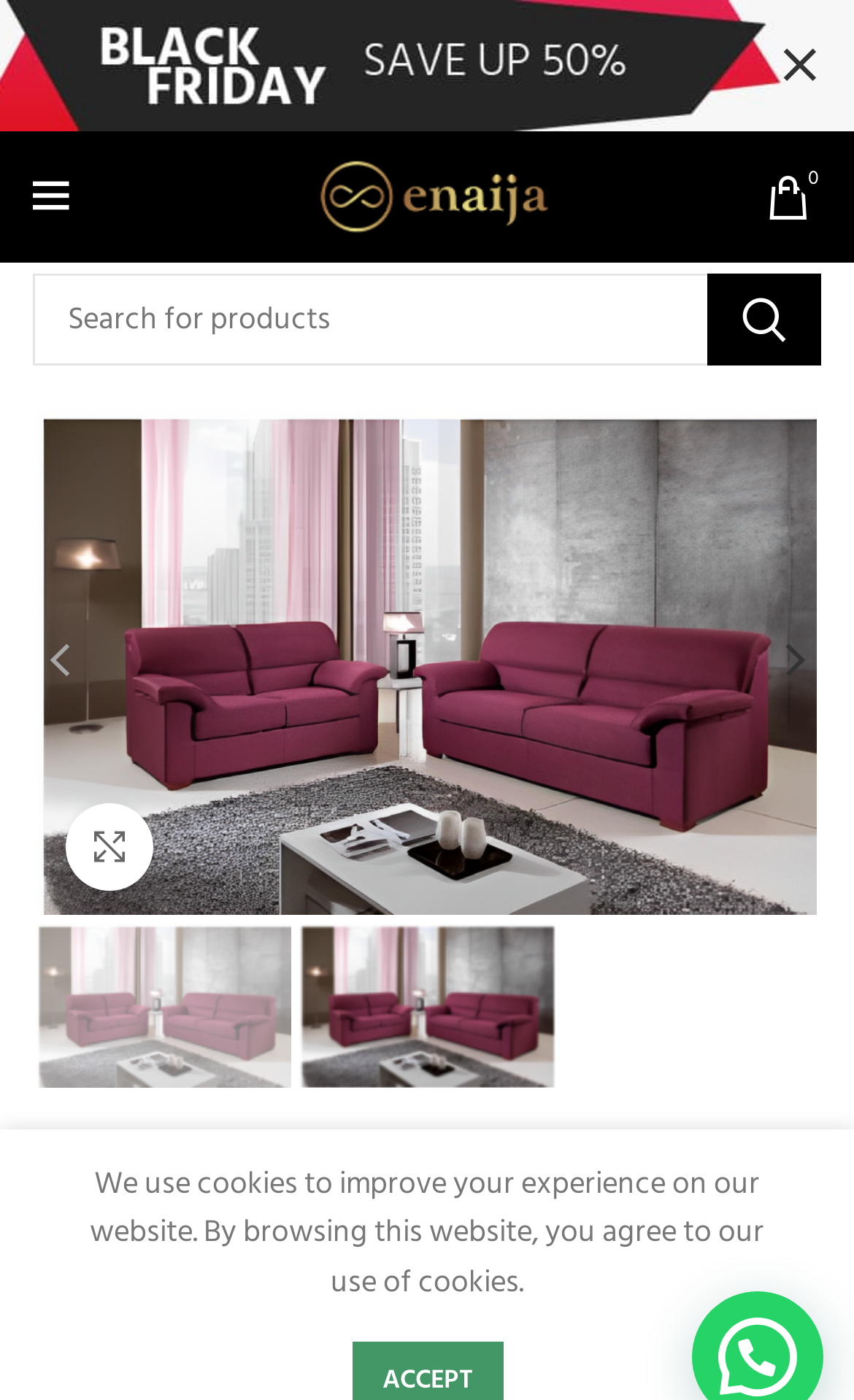Please identify the bounding box coordinates of the element that needs to be clicked to execute the following command: "Go to previous product". Provide the bounding box using four float numbers between 0 and 1, formatted as [left, top, right, bottom].

[0.808, 0.864, 0.859, 0.896]